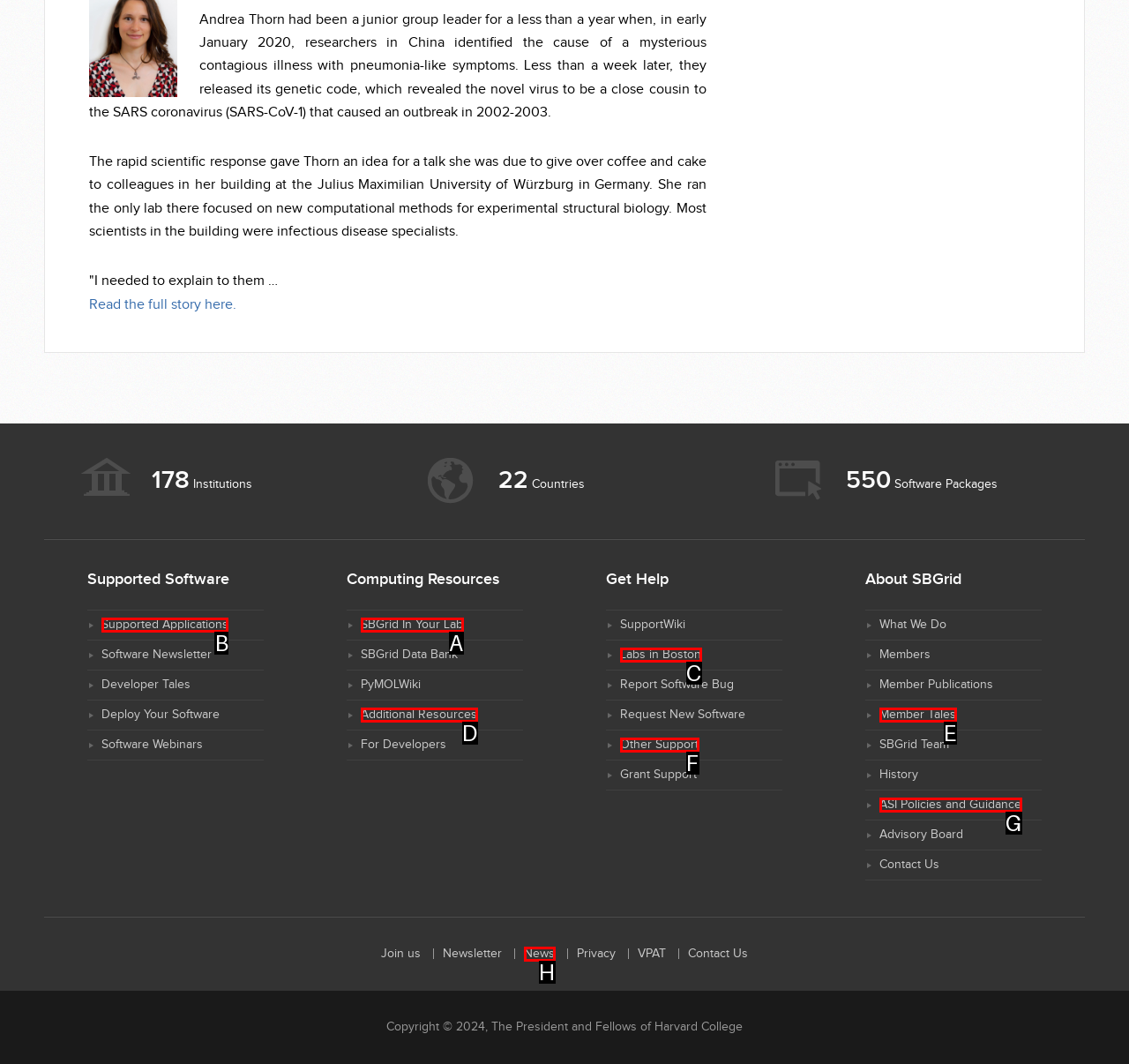Identify the correct HTML element to click to accomplish this task: Explore Supported Software
Respond with the letter corresponding to the correct choice.

B